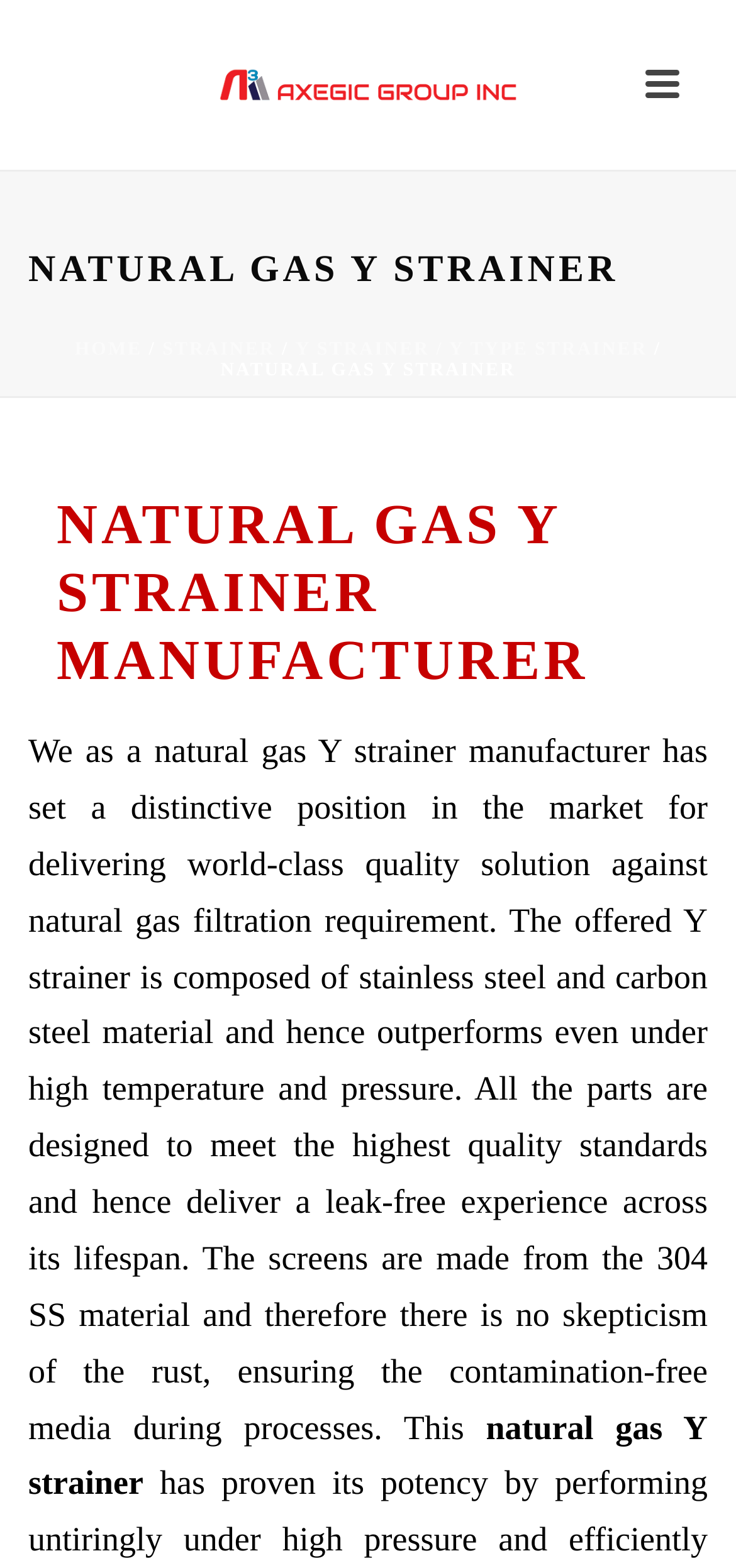Give a detailed overview of the webpage's appearance and contents.

The webpage is about a natural gas Y strainer manufacturer, with a prominent heading "NATURAL GAS Y STRAINER" at the top center of the page. Below this heading, there is a navigation menu with links to "HOME", "STRAINER", and "Y STRAINER / Y TYPE STRAINER" aligned horizontally from left to right.

Further down, there is a larger heading "NATURAL GAS Y STRAINER MANUFACTURER" that spans almost the entire width of the page. Below this heading, there is a block of text that describes the company's product, stating that it is made of stainless steel and carbon steel materials, designed to meet high-quality standards, and provides a leak-free experience.

On the top right side of the page, there is a link to "Strainer Manufacturer – Ahmedabad" accompanied by a small image. At the bottom right corner of the page, there is another link with an image, but the text is not specified.

There are a total of 5 links and 2 images on the page. The overall content is focused on describing the company's product and its features.